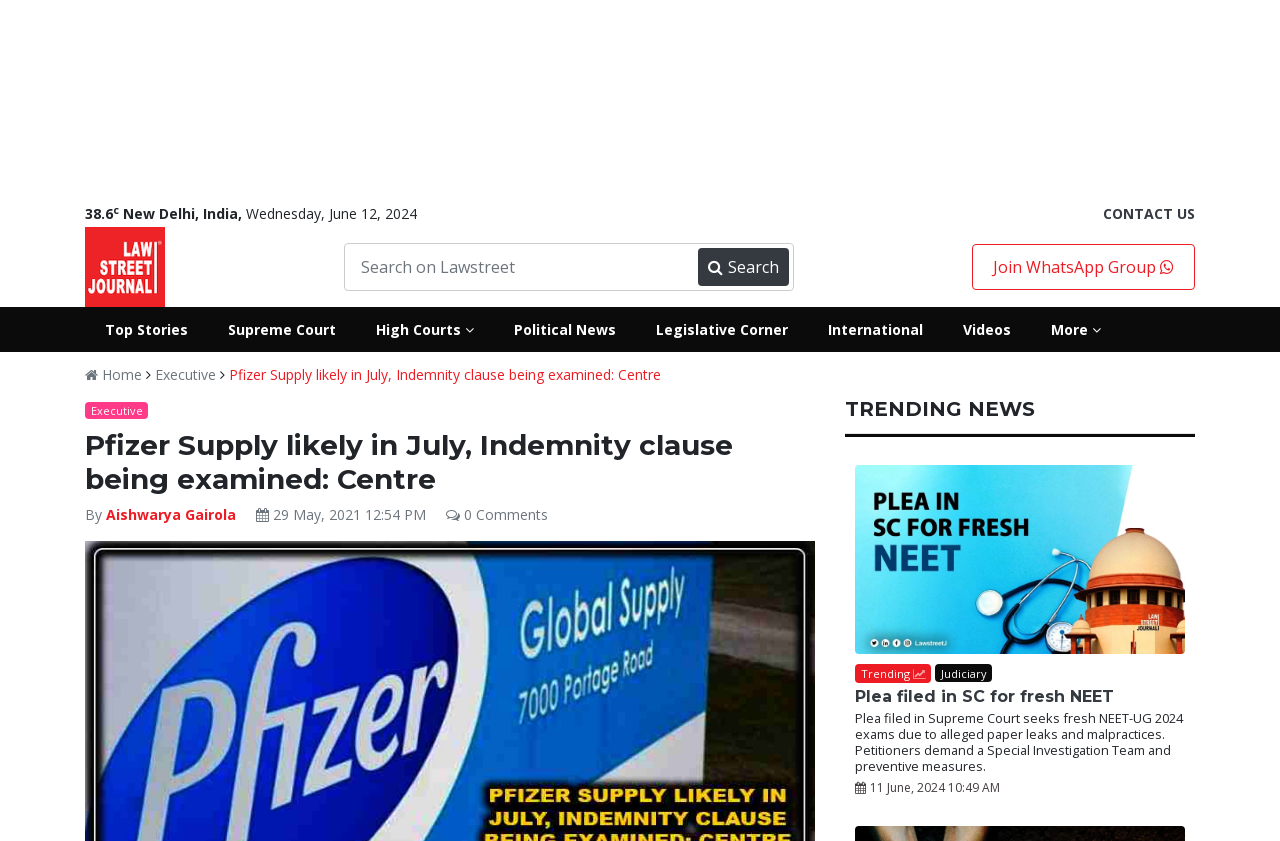Offer a detailed explanation of the webpage layout and contents.

The webpage appears to be a news article from LawStreet Journal, with the main headline "Pfizer Supply likely in July, Indemnity clause being examined: Centre" situated near the top of the page. Below the headline, there is a section with the author's name, "Aishwarya Gairola", and the date of publication, "29 May, 2021 12:54 PM".

On the top-left corner, there is a search bar with a magnifying glass icon, accompanied by a "Lawstreet-Journal" logo. Above the search bar, there are several links, including "CONTACT US", "Top Stories", "Supreme Court", and others.

On the right side of the page, there is a section with trending news articles, marked by a heading "TRENDING NEWS". This section contains several links to news articles, including "Plea filed in SC for fresh NEET", with a corresponding image. Each article has a brief summary and a timestamp.

At the very top of the page, there is an advertisement iframe, taking up a significant portion of the width. Below the advertisement, there is a section with the current date, "Wednesday, June 12, 2024", and the location, "New Delhi, India".